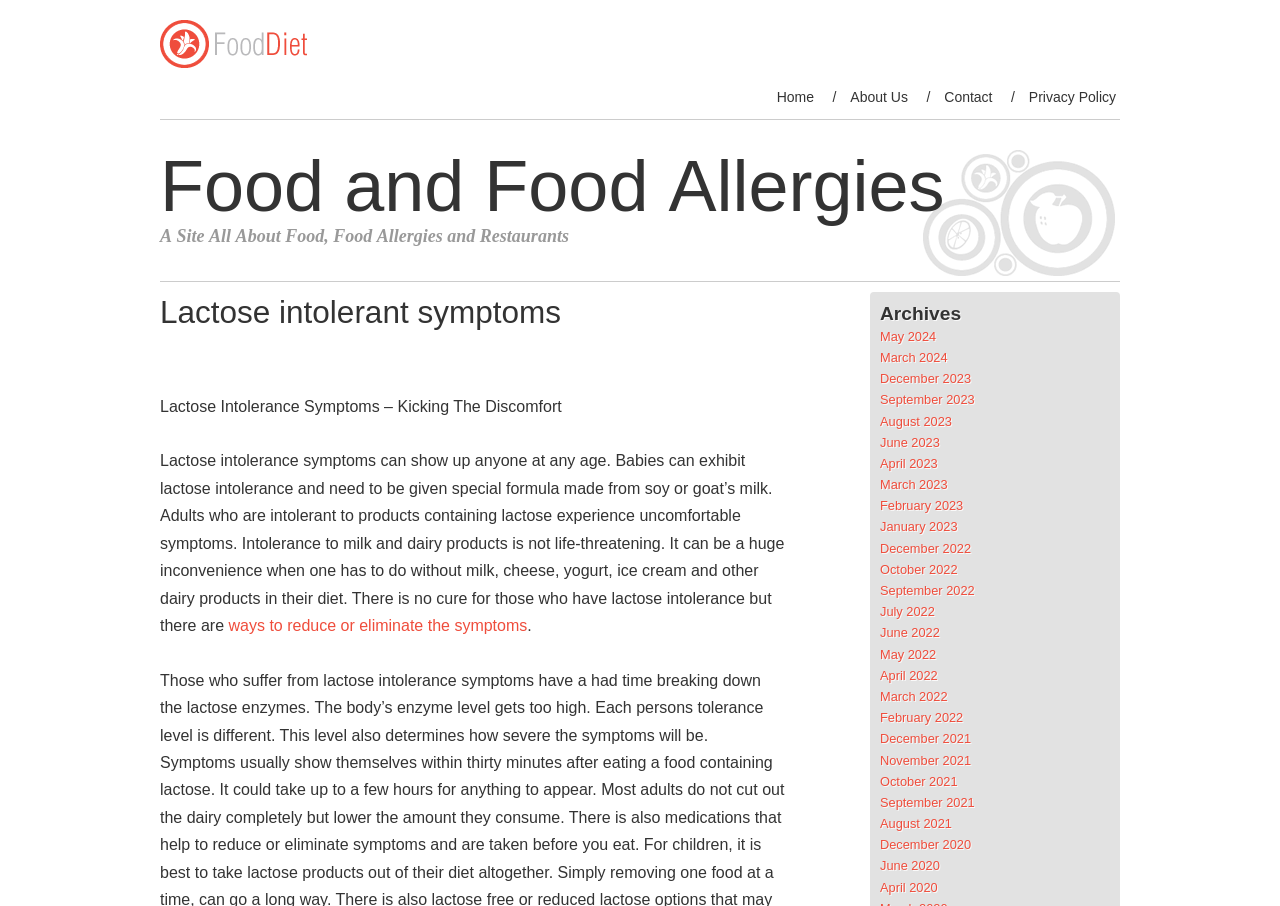Answer the following inquiry with a single word or phrase:
What is the purpose of the image at the top of the webpage?

Decoration